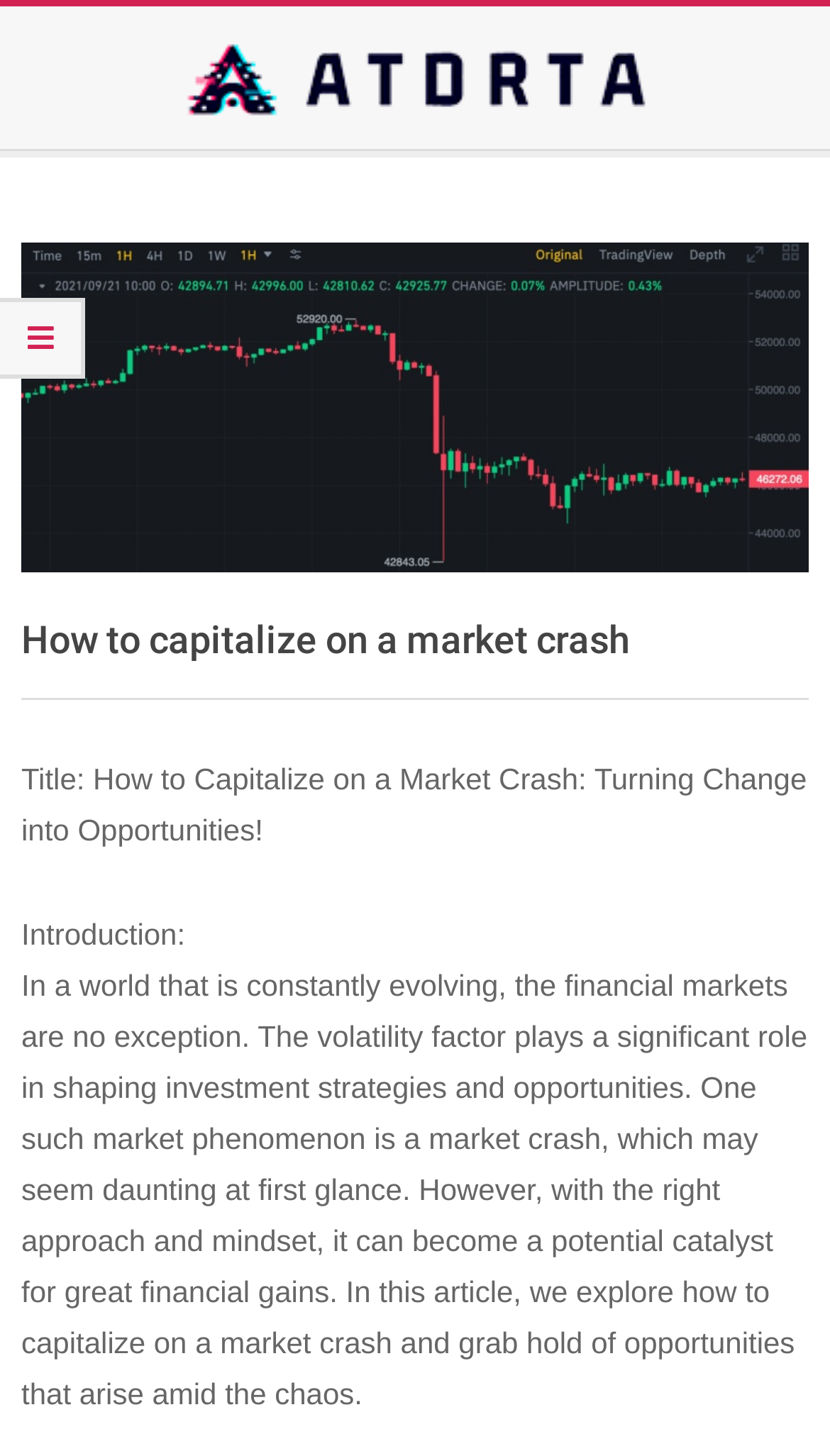What is the main topic of this article?
Look at the webpage screenshot and answer the question with a detailed explanation.

The main topic of this article is about how to capitalize on a market crash, which is evident from the title and the introduction of the article.